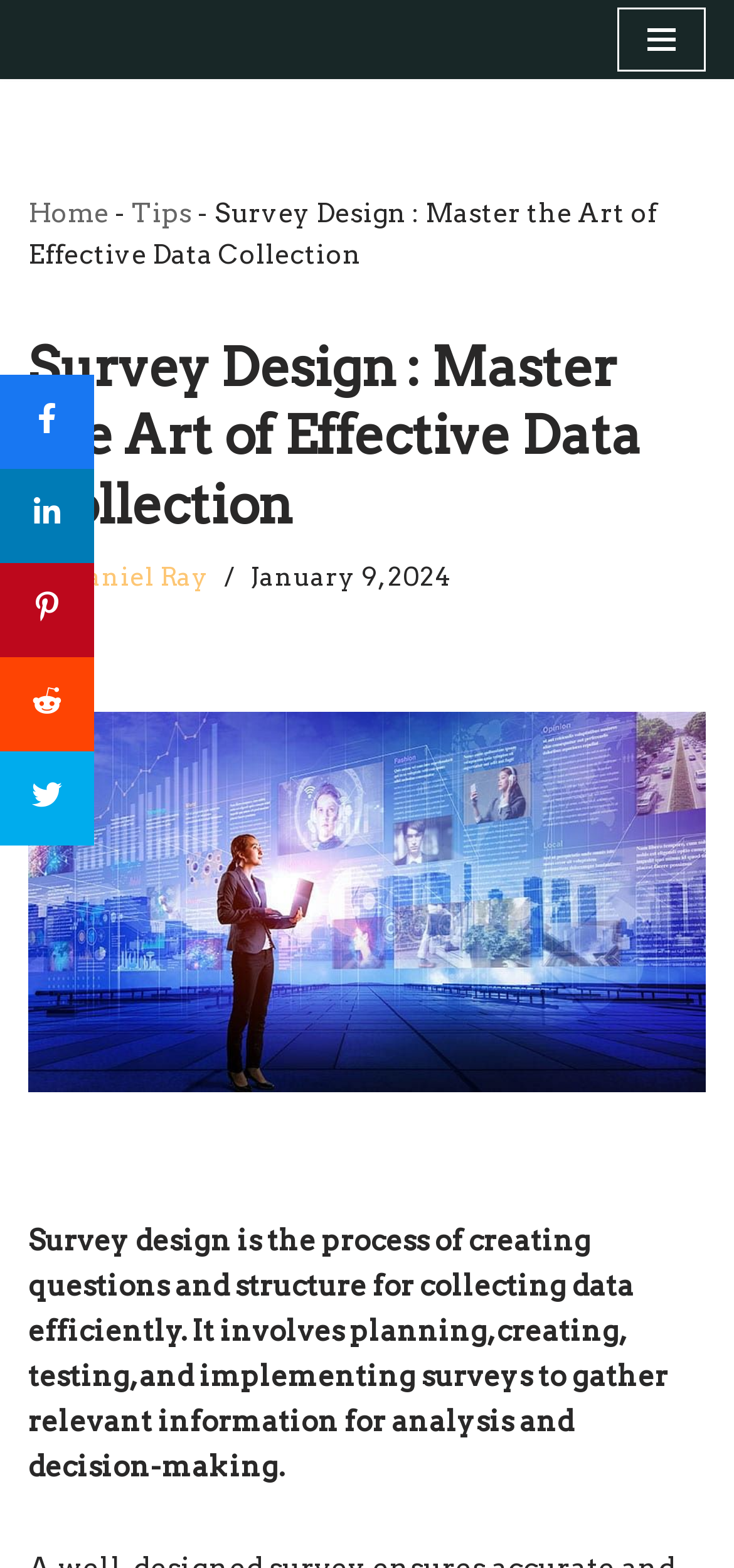Answer this question in one word or a short phrase: How many social media sharing links are there?

4